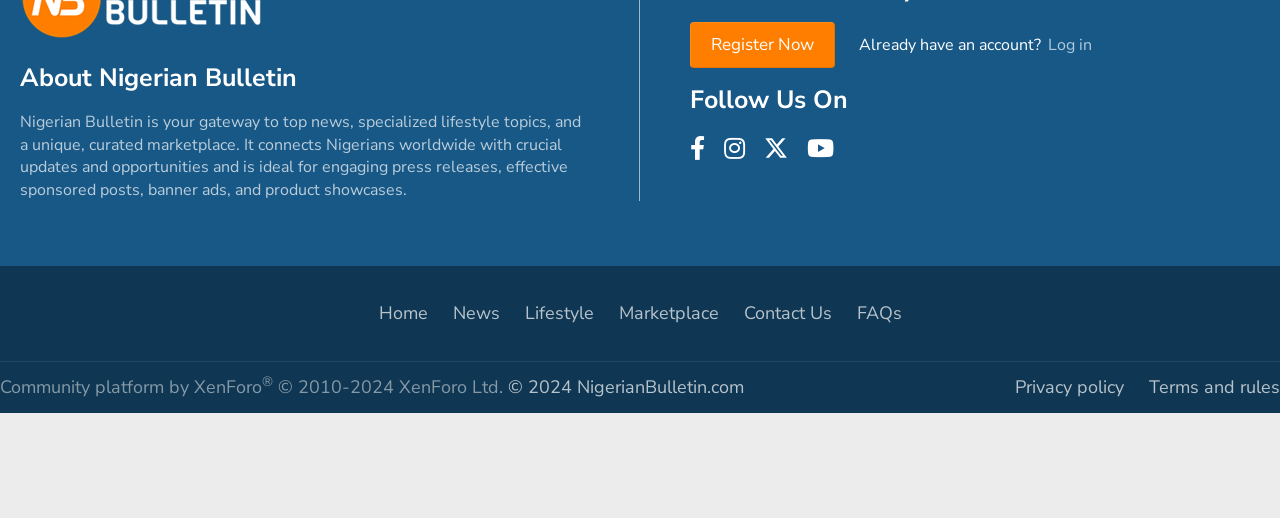What is the copyright year of the website?
From the image, respond with a single word or phrase.

2024